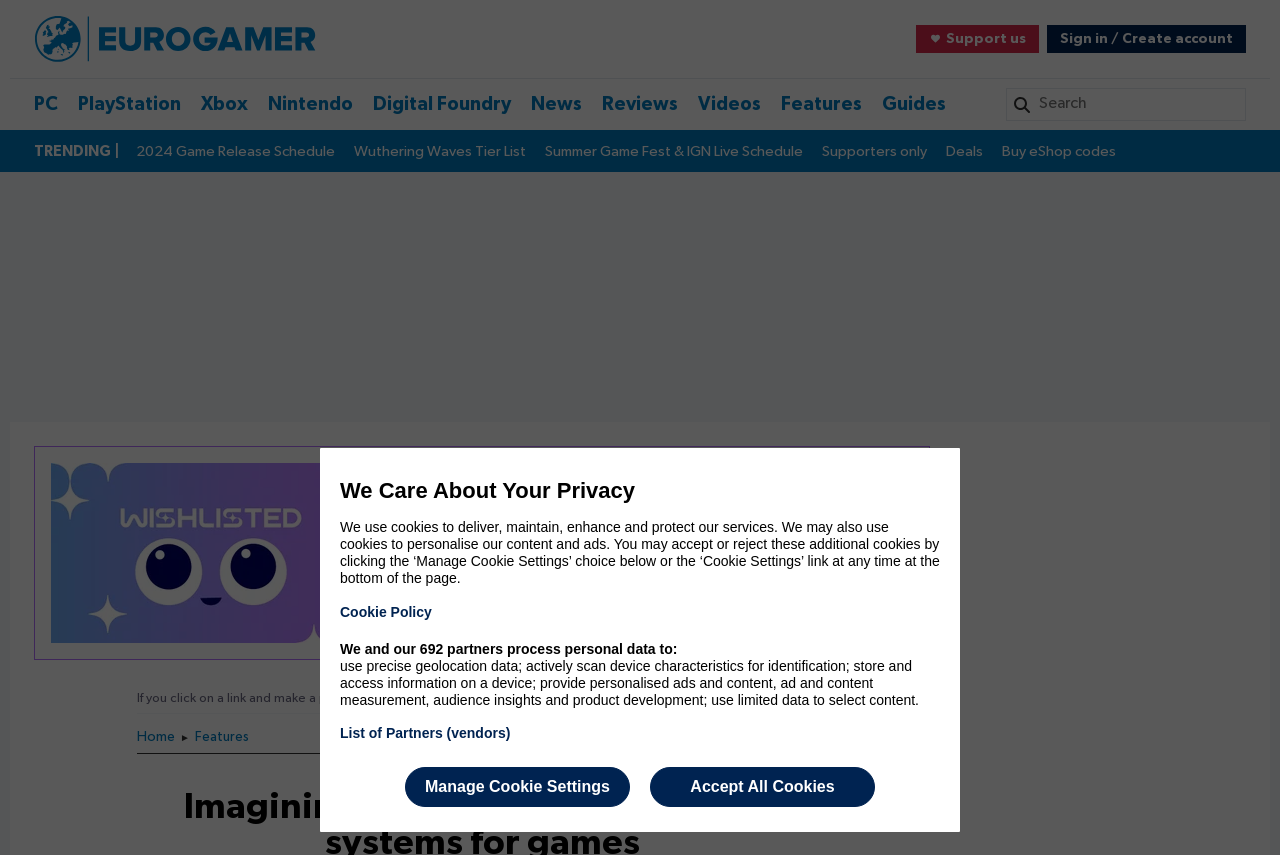Please find the bounding box coordinates of the element that you should click to achieve the following instruction: "Check the editorial policy". The coordinates should be presented as four float numbers between 0 and 1: [left, top, right, bottom].

[0.461, 0.809, 0.571, 0.825]